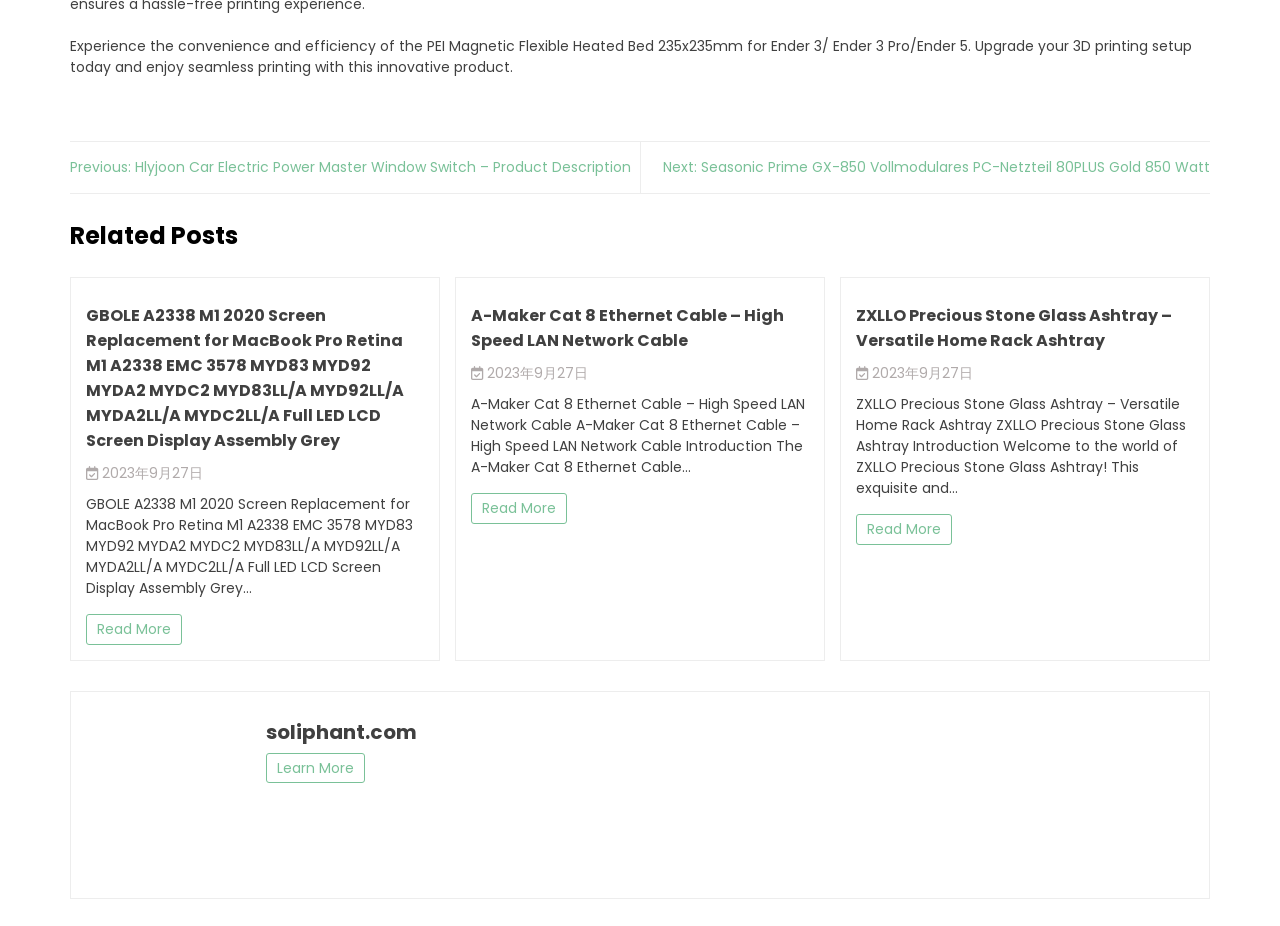Determine the bounding box coordinates of the clickable element to achieve the following action: 'Learn more about soliphant.com'. Provide the coordinates as four float values between 0 and 1, formatted as [left, top, right, bottom].

[0.208, 0.814, 0.285, 0.846]